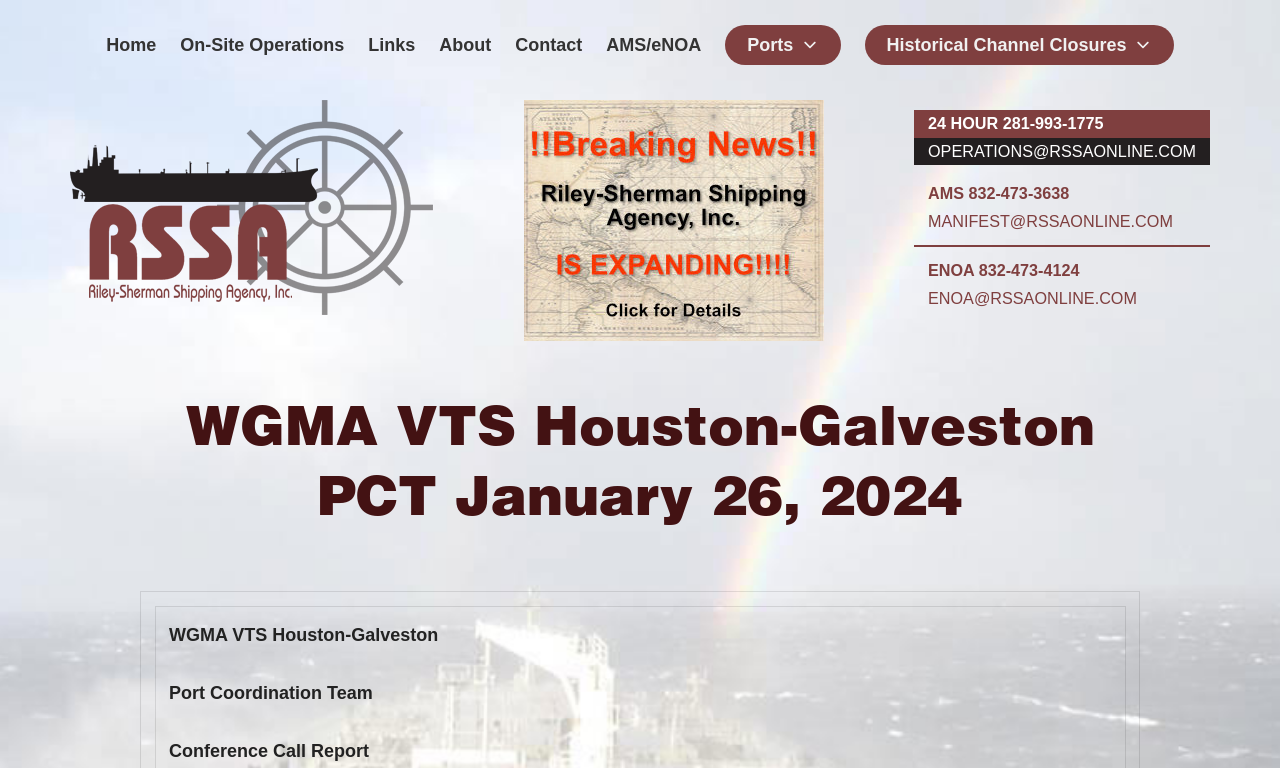What is the purpose of the 'On-Site Operations' link?
Can you offer a detailed and complete answer to this question?

I inferred this answer by looking at the navigation menu of the webpage, which has a link called 'On-Site Operations'. This suggests that the link is intended to provide information or access to on-site operations.